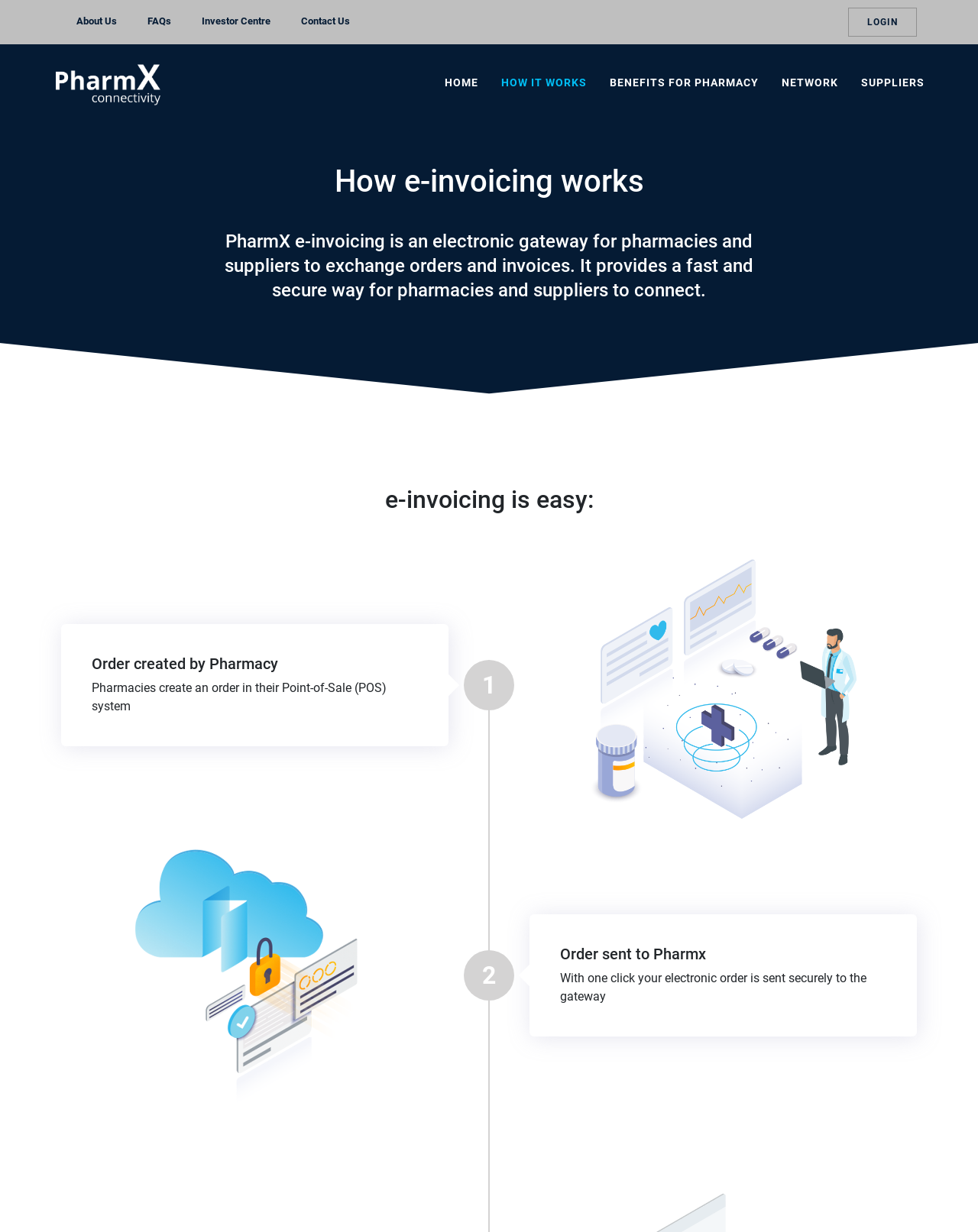Can you provide the bounding box coordinates for the element that should be clicked to implement the instruction: "go to home page"?

[0.455, 0.062, 0.489, 0.072]